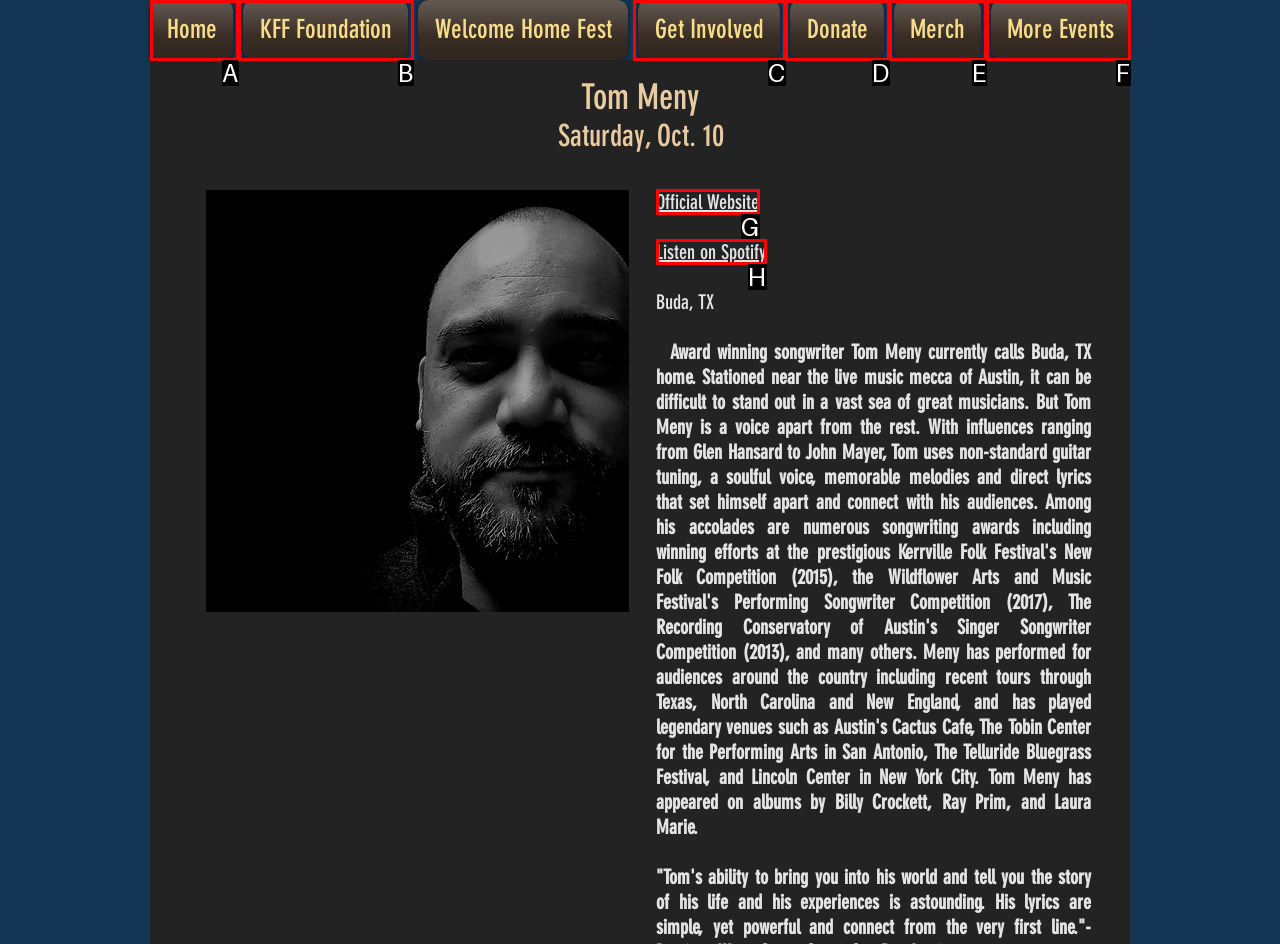Given the instruction: learn about KFF Foundation, which HTML element should you click on?
Answer with the letter that corresponds to the correct option from the choices available.

B